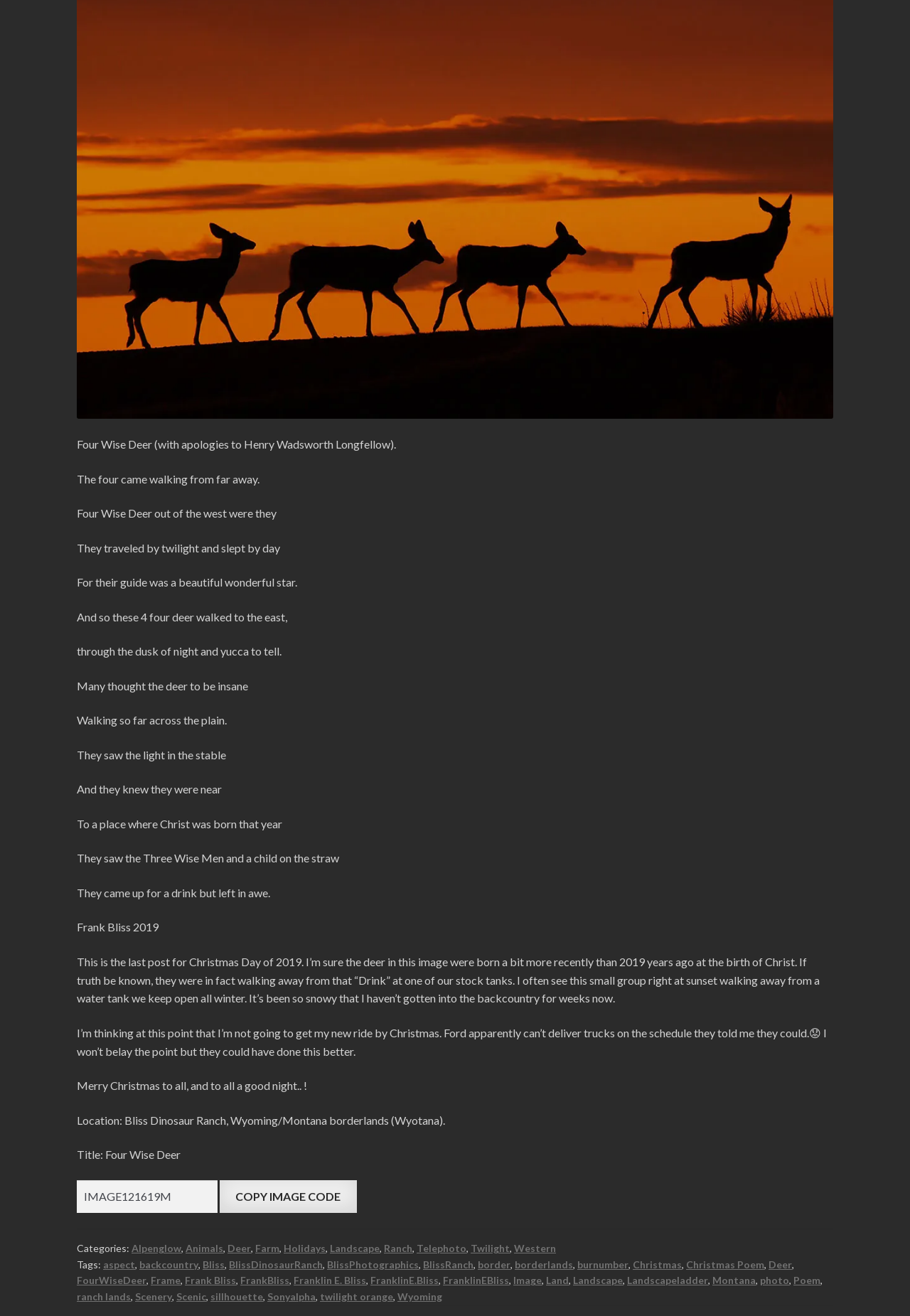Locate the UI element described by Ranch and provide its bounding box coordinates. Use the format (top-left x, top-left y, bottom-right x, bottom-right y) with all values as floating point numbers between 0 and 1.

[0.422, 0.944, 0.453, 0.953]